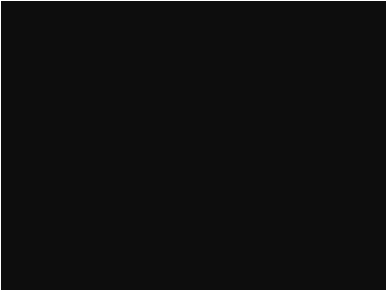Explain in detail what you see in the image.

The image features the "Forekaster_3_4 GEN2" tire, designed for cyclists seeking versatility in various terrains. This tire is a part of Maxxis's lineup, showcasing a robust tread pattern that promises excellent grip and traction. The design typically includes a combination of larger knobs for stability on loose surfaces and smaller ones for smoother rides on hard-packed trails. Its sleek construction hints at advanced technology to enhance performance, making it suitable for mountain biking and off-road adventures. This model is presented amid other products on a retail webpage, indicating its availability for purchase, likely paired with specifications and pricing information to aid potential buyers.